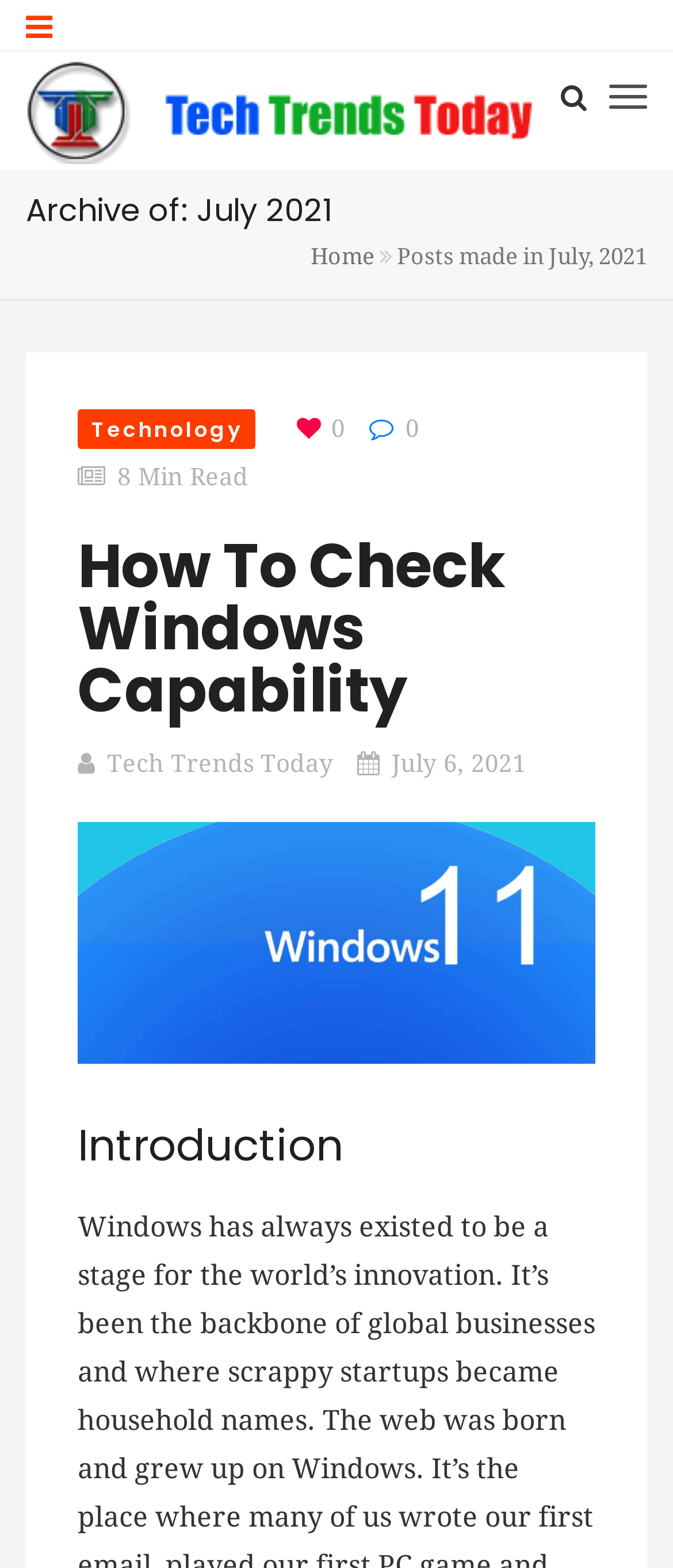What is the name of this website?
Please give a detailed answer to the question using the information shown in the image.

The name of the website can be determined by looking at the heading element with the text 'Tech Trends Today' which is located at the top of the webpage.